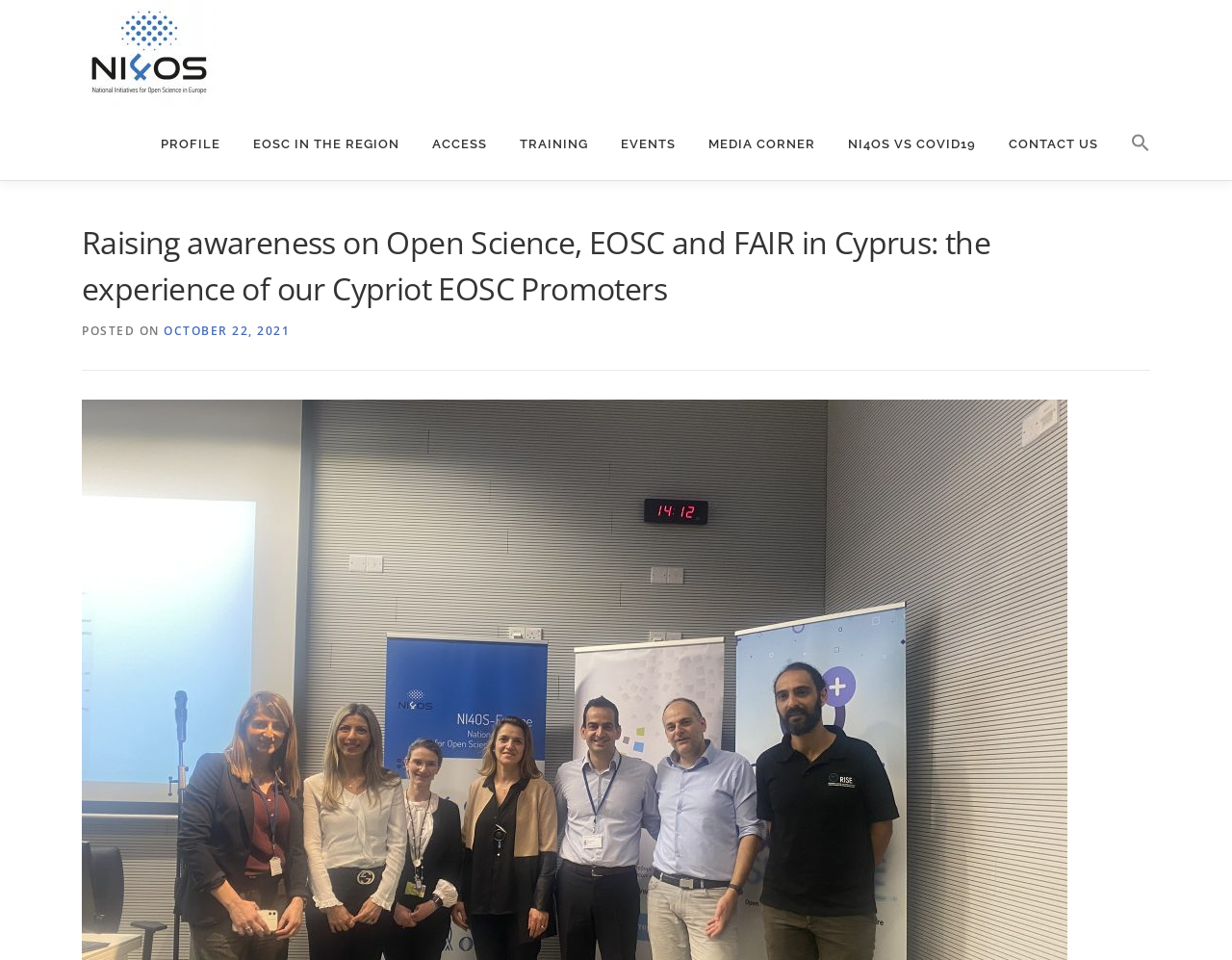Based on the image, provide a detailed response to the question:
How many main navigation links are there?

The main navigation links can be found in the top navigation bar of the webpage. There are 9 links in total, namely 'PROFILE', 'EOSC IN THE REGION', 'ACCESS', 'TRAINING', 'EVENTS', 'MEDIA CORNER', 'NI4OS VS COVID19', 'CONTACT US', and 'Search Icon Link'.